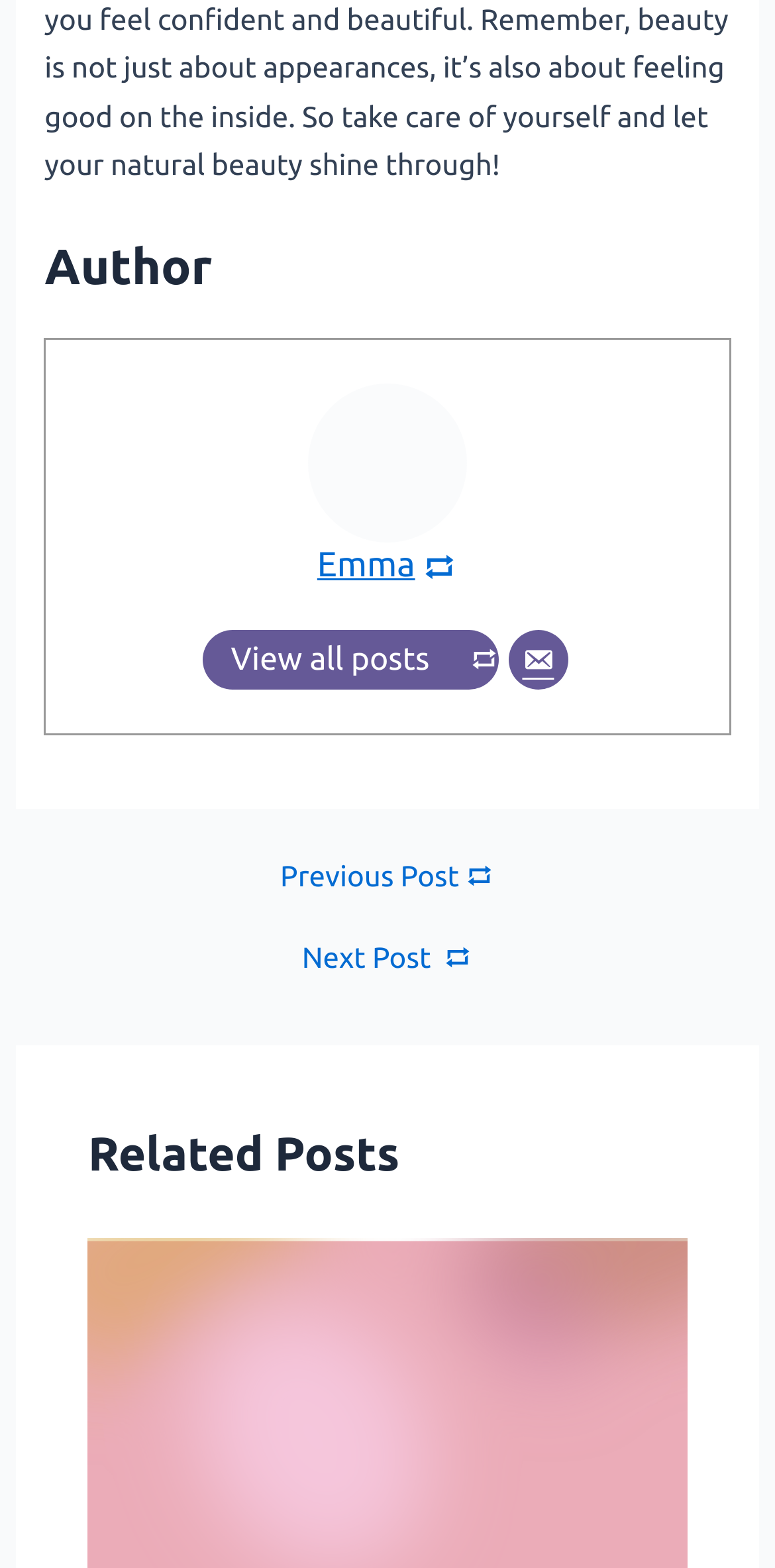Answer the following in one word or a short phrase: 
What is the topic of the related post?

fat-girl